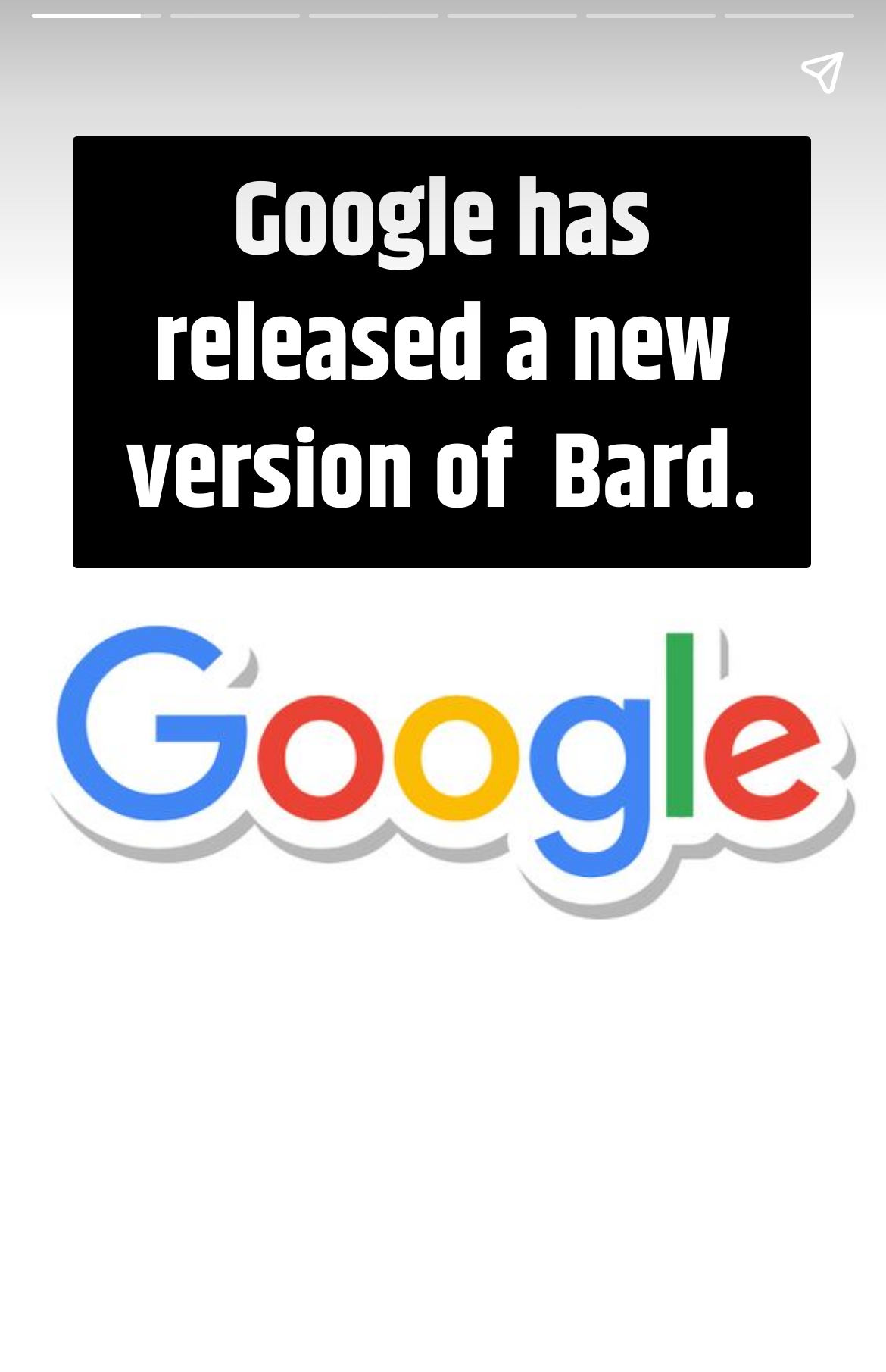Find the primary header on the webpage and provide its text.

Google has released a new version of  Bard.